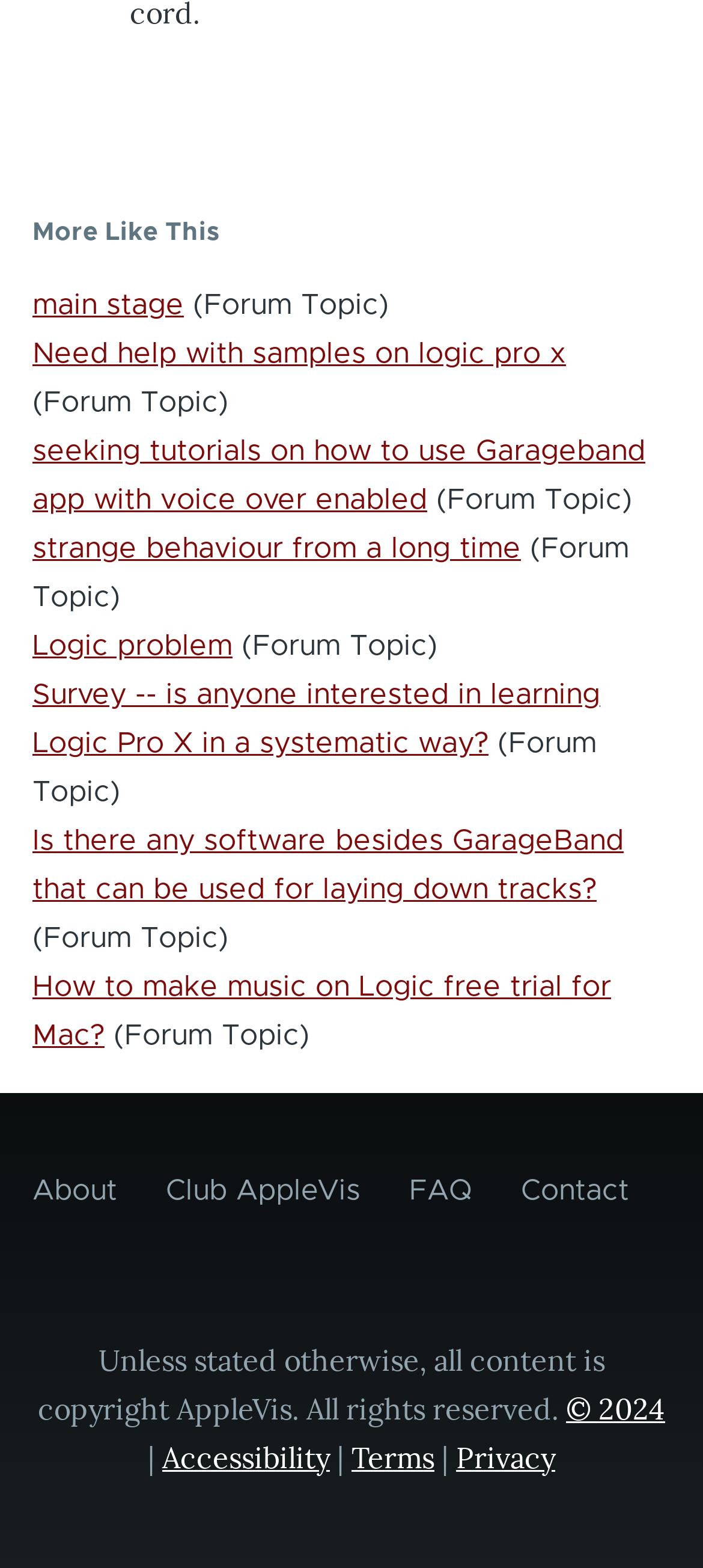Please reply to the following question using a single word or phrase: 
How many links are there in the 'Site Information' section?

4